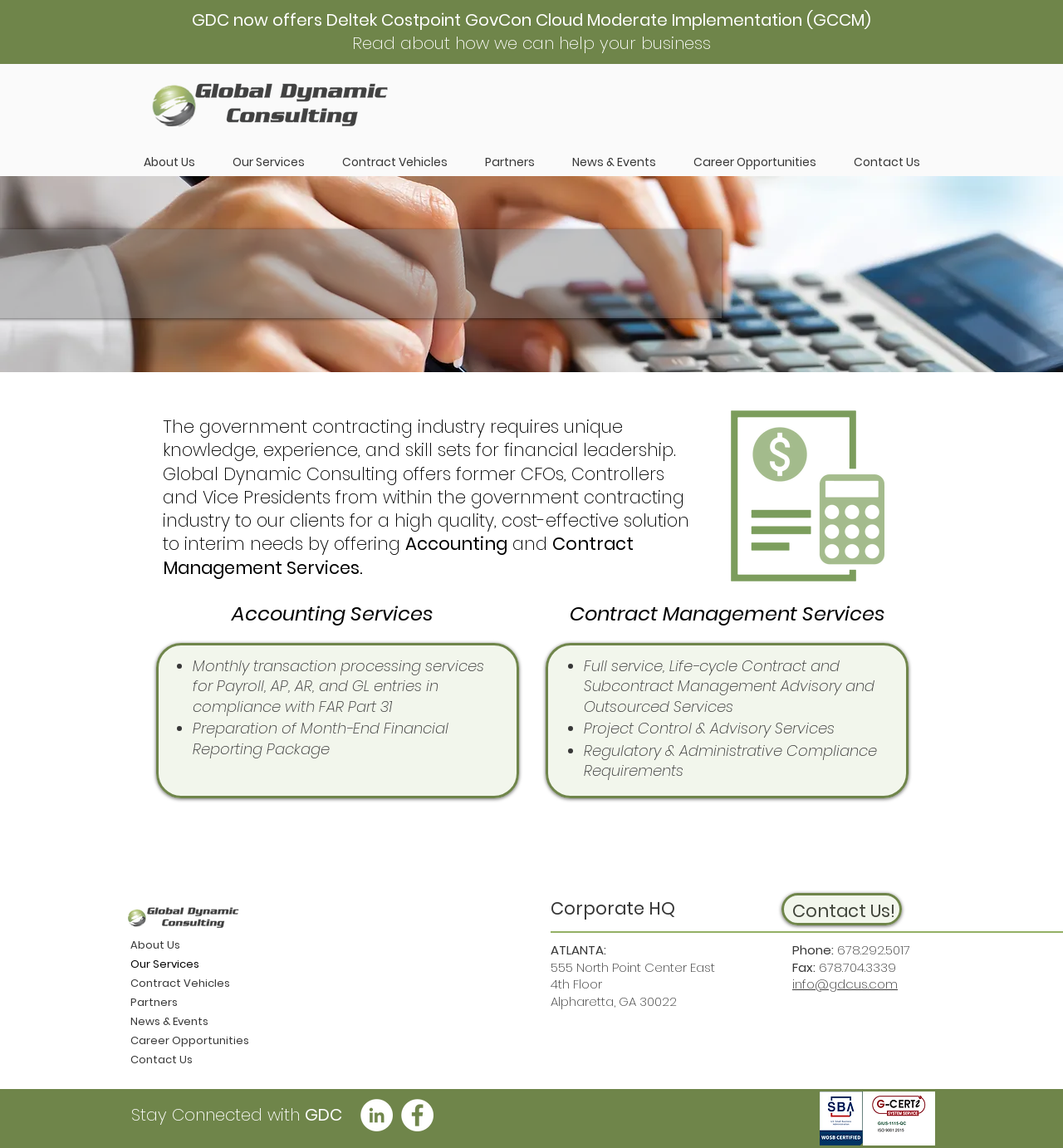Please determine the bounding box coordinates of the element to click on in order to accomplish the following task: "Follow GDC on LinkedIn". Ensure the coordinates are four float numbers ranging from 0 to 1, i.e., [left, top, right, bottom].

[0.339, 0.958, 0.37, 0.986]